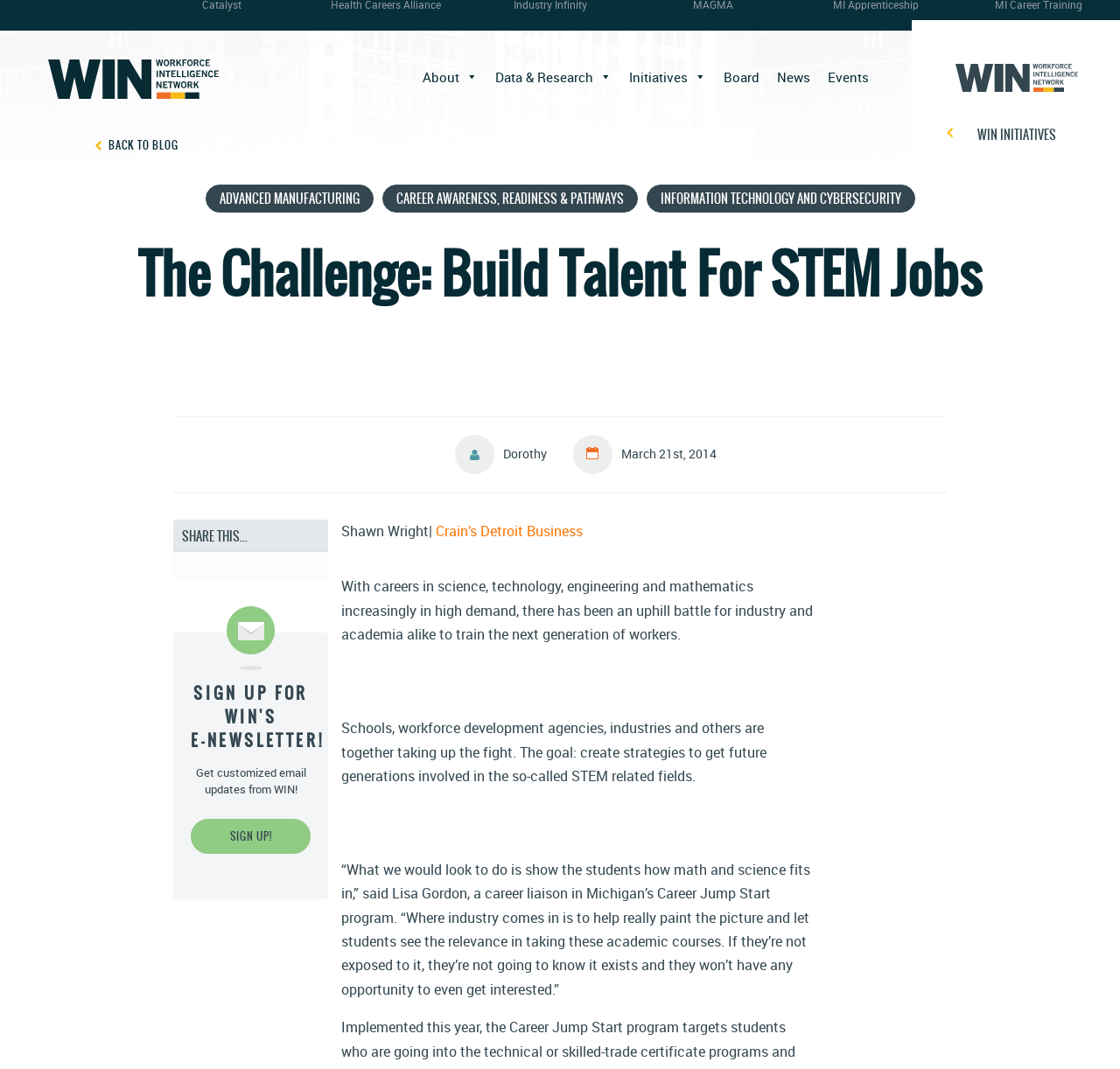Highlight the bounding box coordinates of the element you need to click to perform the following instruction: "Click on the 'About' link."

[0.369, 0.056, 0.434, 0.088]